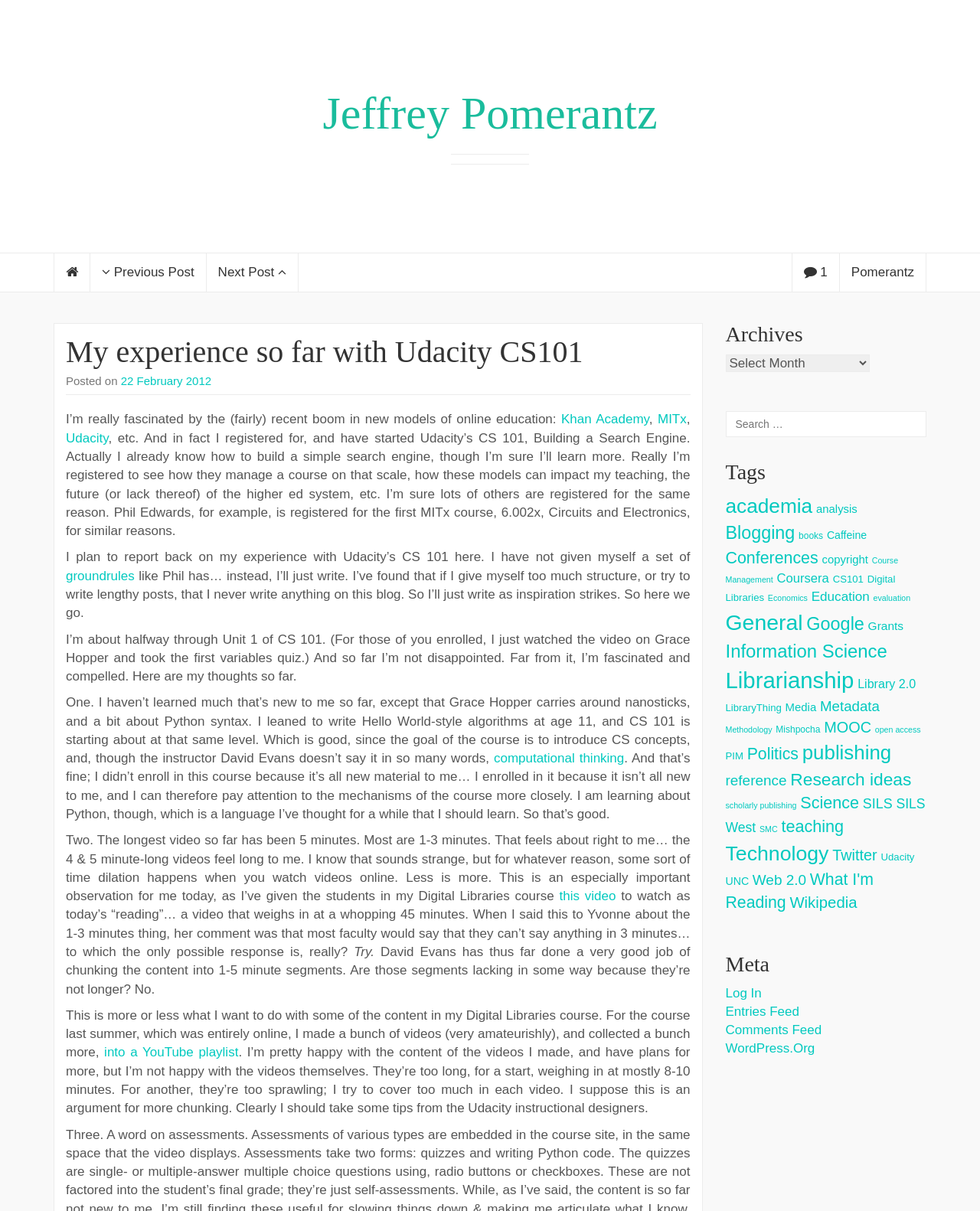Please specify the coordinates of the bounding box for the element that should be clicked to carry out this instruction: "Read the 'My experience so far with Udacity CS101' post". The coordinates must be four float numbers between 0 and 1, formatted as [left, top, right, bottom].

[0.067, 0.277, 0.704, 0.326]